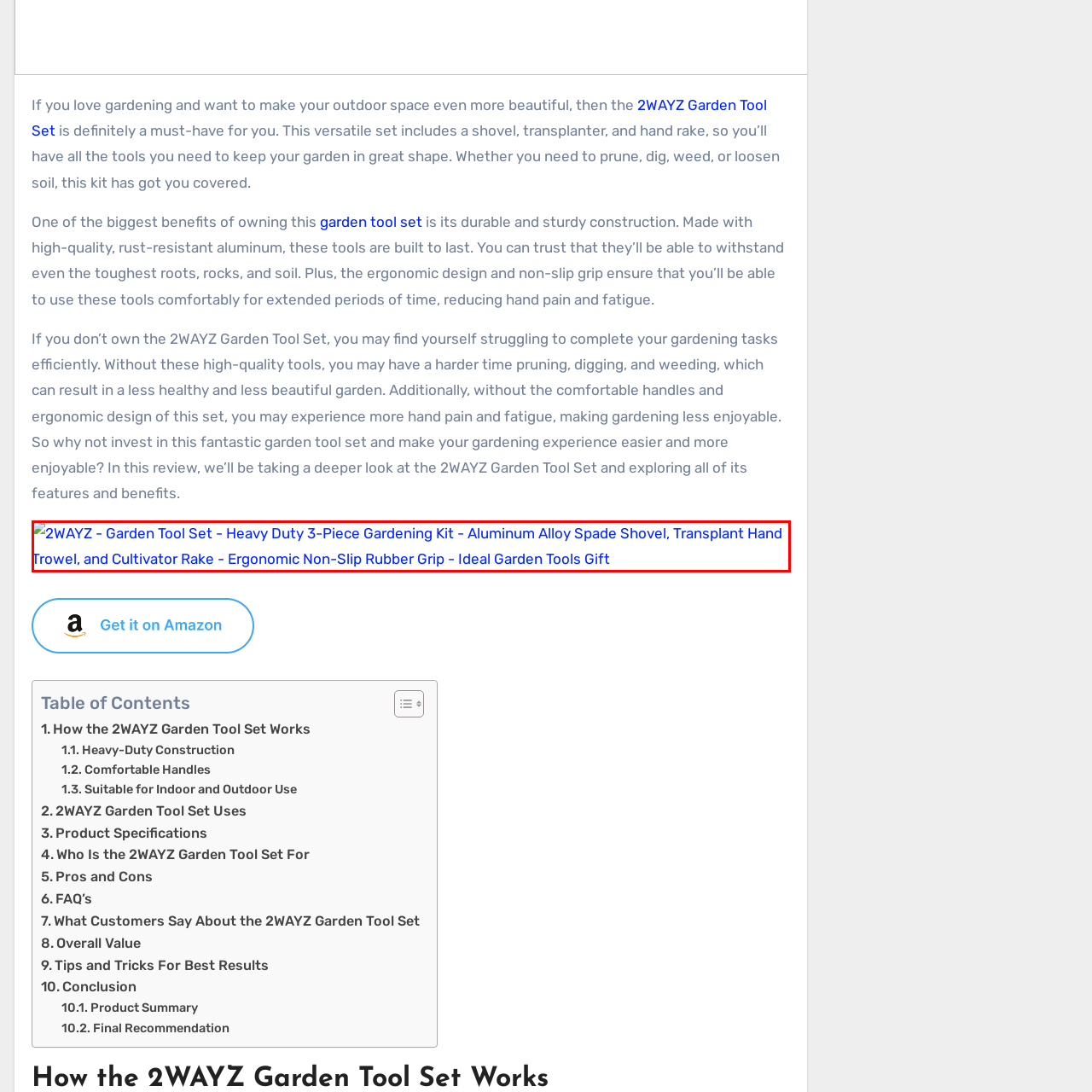What is the purpose of the cultivator rake?
Look at the image inside the red bounding box and craft a detailed answer using the visual details you can see.

According to the caption, the cultivator rake is one of the essential tools in the 2WAYZ Garden Tool Set, and its purpose is to cultivate the soil, which is an important task in gardening.